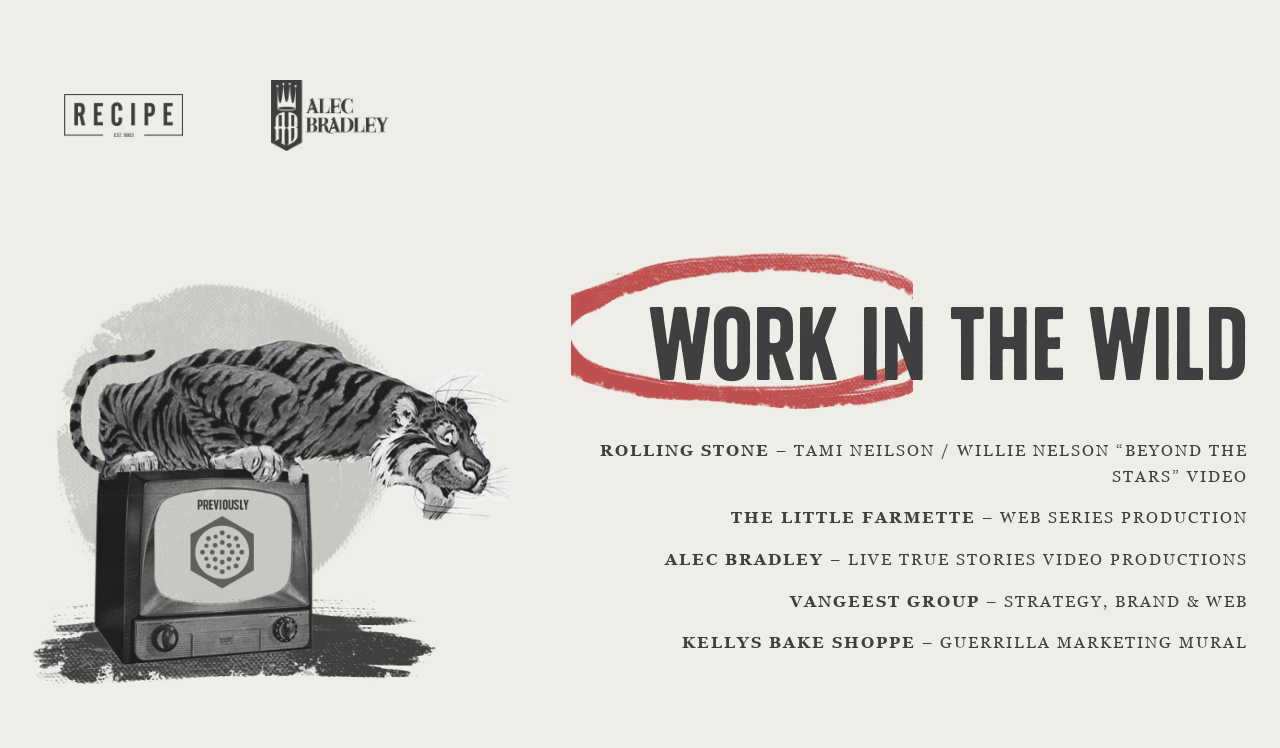For the element described, predict the bounding box coordinates as (top-left x, top-left y, bottom-right x, bottom-right y). All values should be between 0 and 1. Element description: VANGEEST GROUP

[0.617, 0.791, 0.766, 0.816]